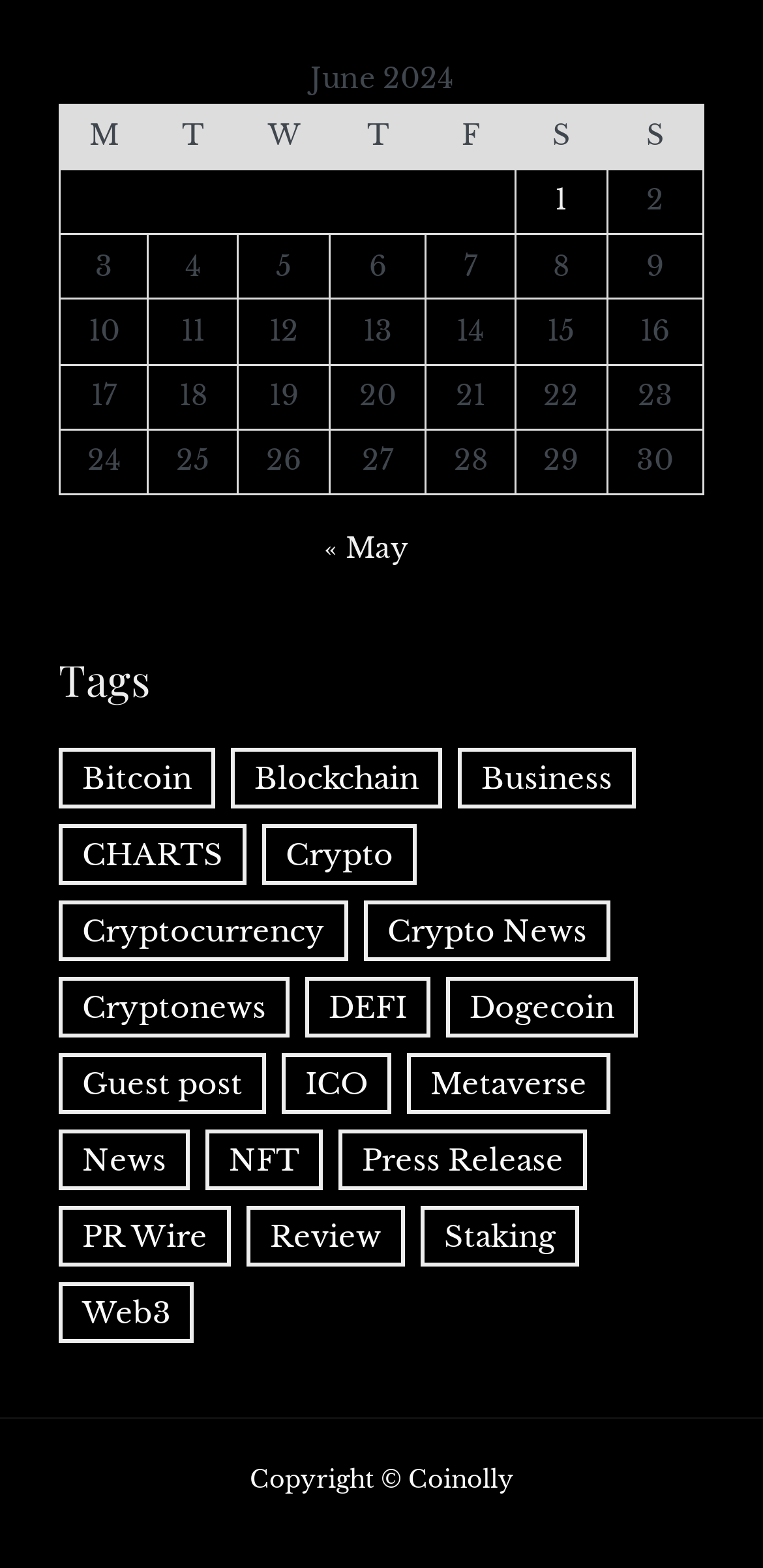Please examine the image and provide a detailed answer to the question: How many links are in the navigation section?

The navigation section has 2 links, which are '« May' and the next month link (not explicitly shown).